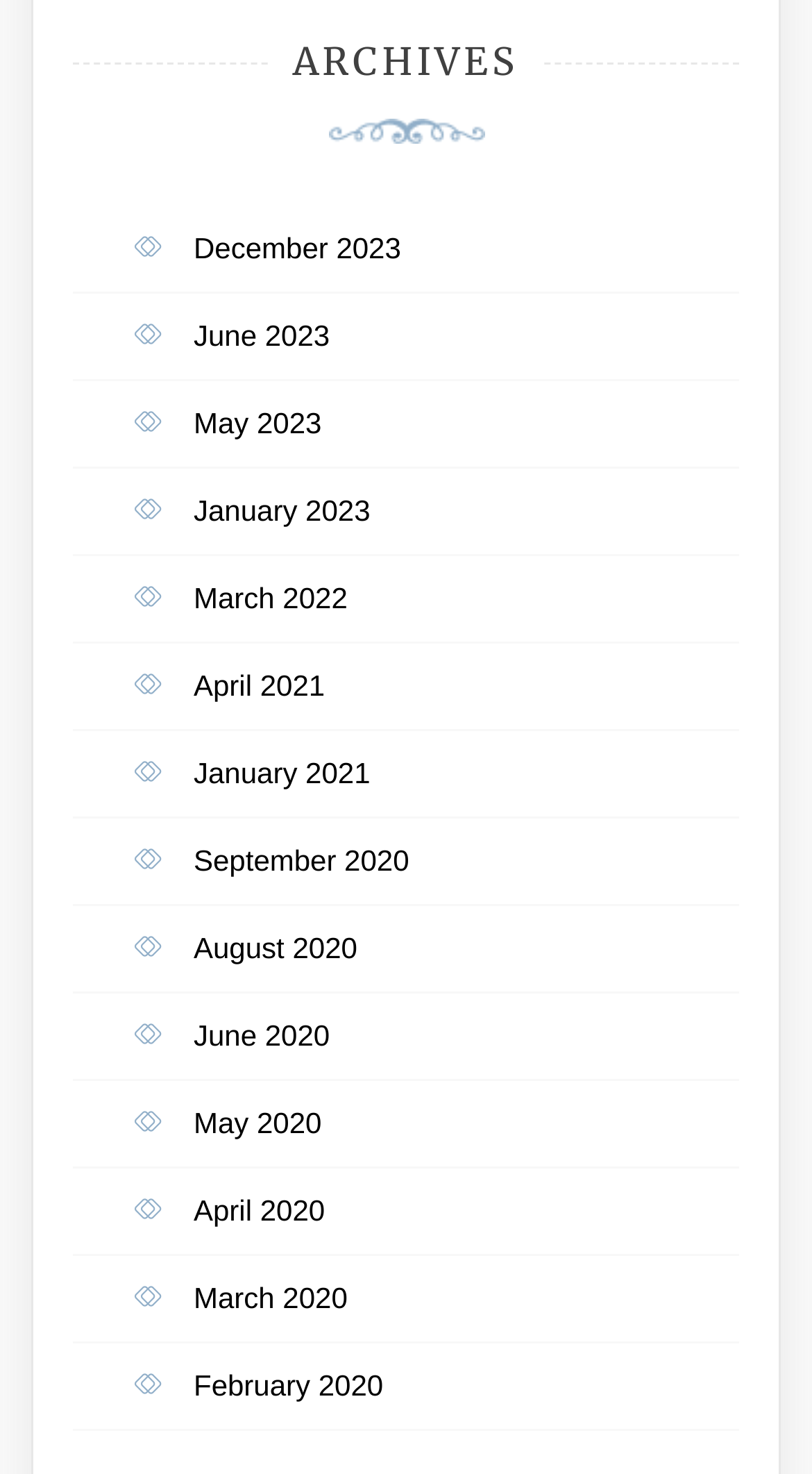Could you determine the bounding box coordinates of the clickable element to complete the instruction: "view archives for December 2023"? Provide the coordinates as four float numbers between 0 and 1, i.e., [left, top, right, bottom].

[0.238, 0.156, 0.494, 0.179]